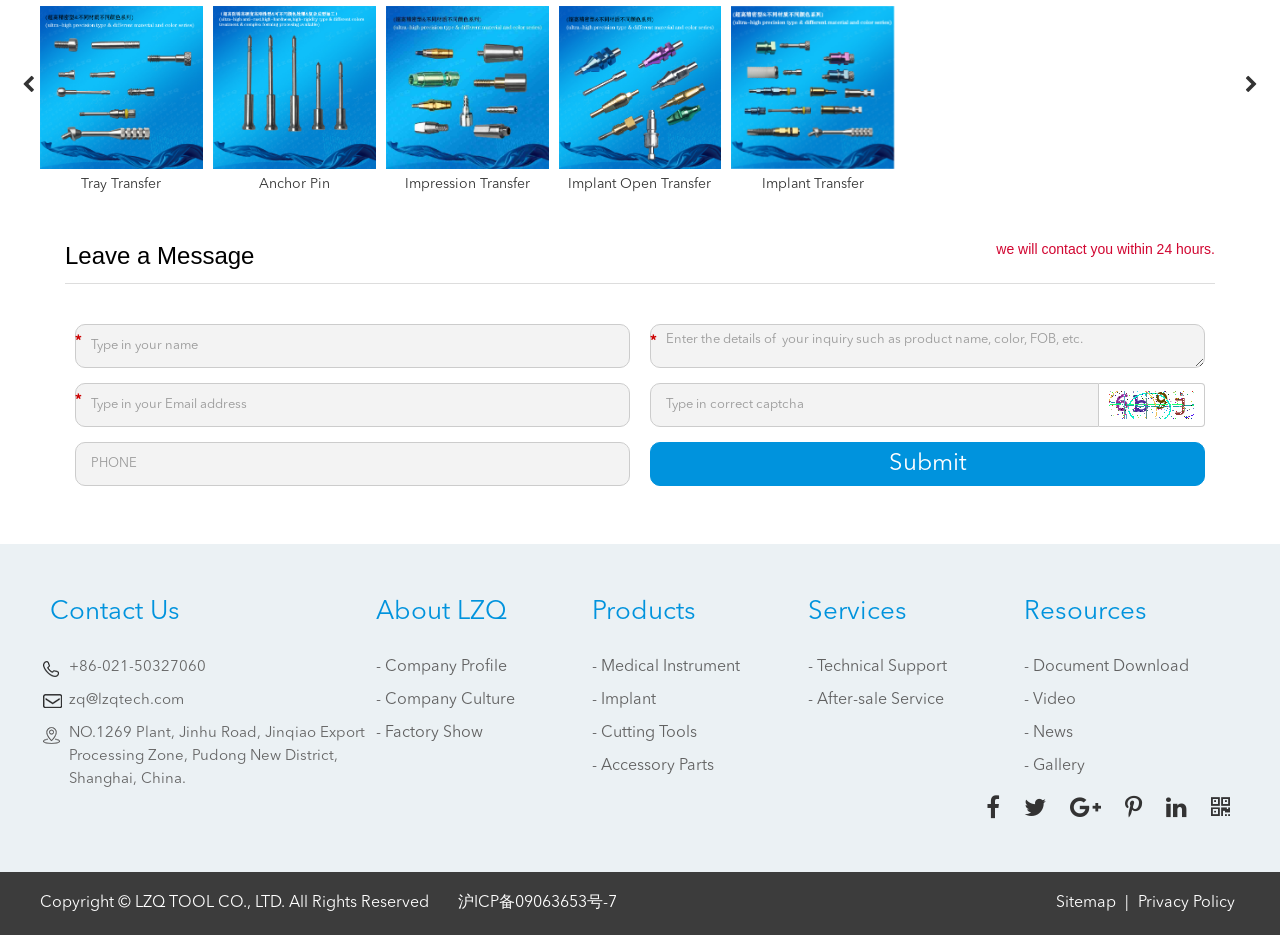What is the address of the company's factory?
Give a detailed and exhaustive answer to the question.

The company's factory address can be found at the bottom of the webpage, next to the contact phone number and email address. The address is displayed as an image with the text 'NO.1269 Plant, Jinhu Road, Jinqiao Export Processing Zone, Pudong New District, Shanghai, China.'.